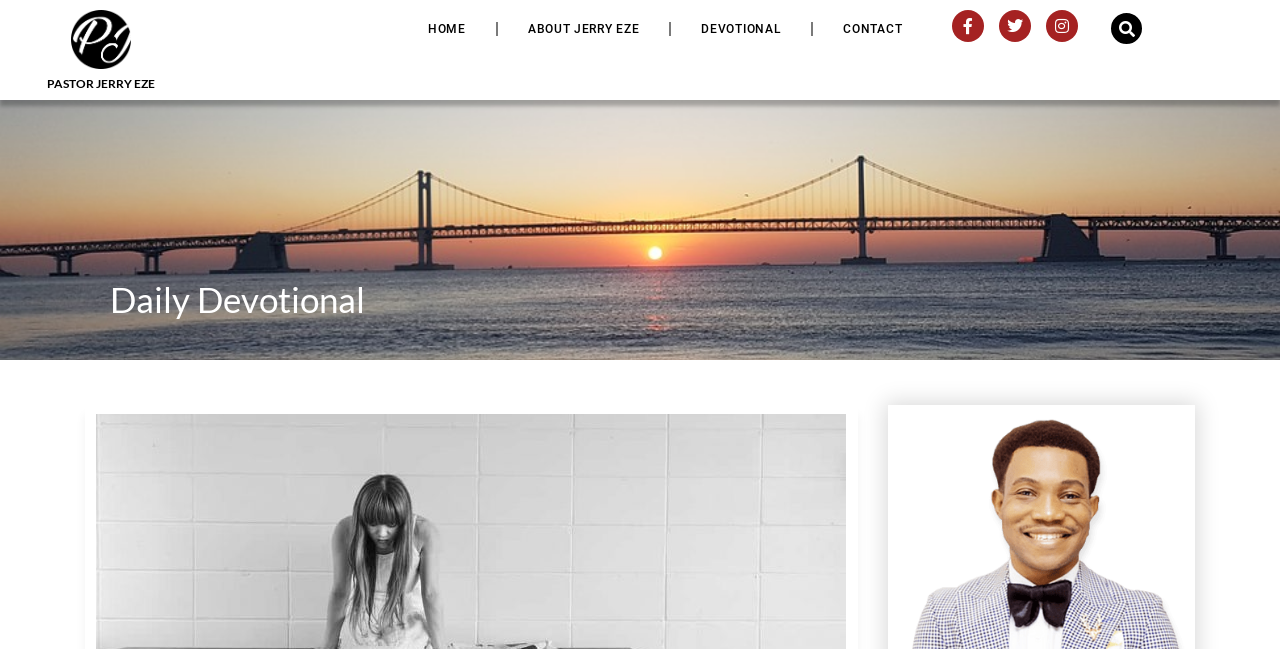Identify the bounding box coordinates for the UI element described as follows: About Jerry Eze. Use the format (top-left x, top-left y, bottom-right x, bottom-right y) and ensure all values are floating point numbers between 0 and 1.

[0.389, 0.015, 0.523, 0.074]